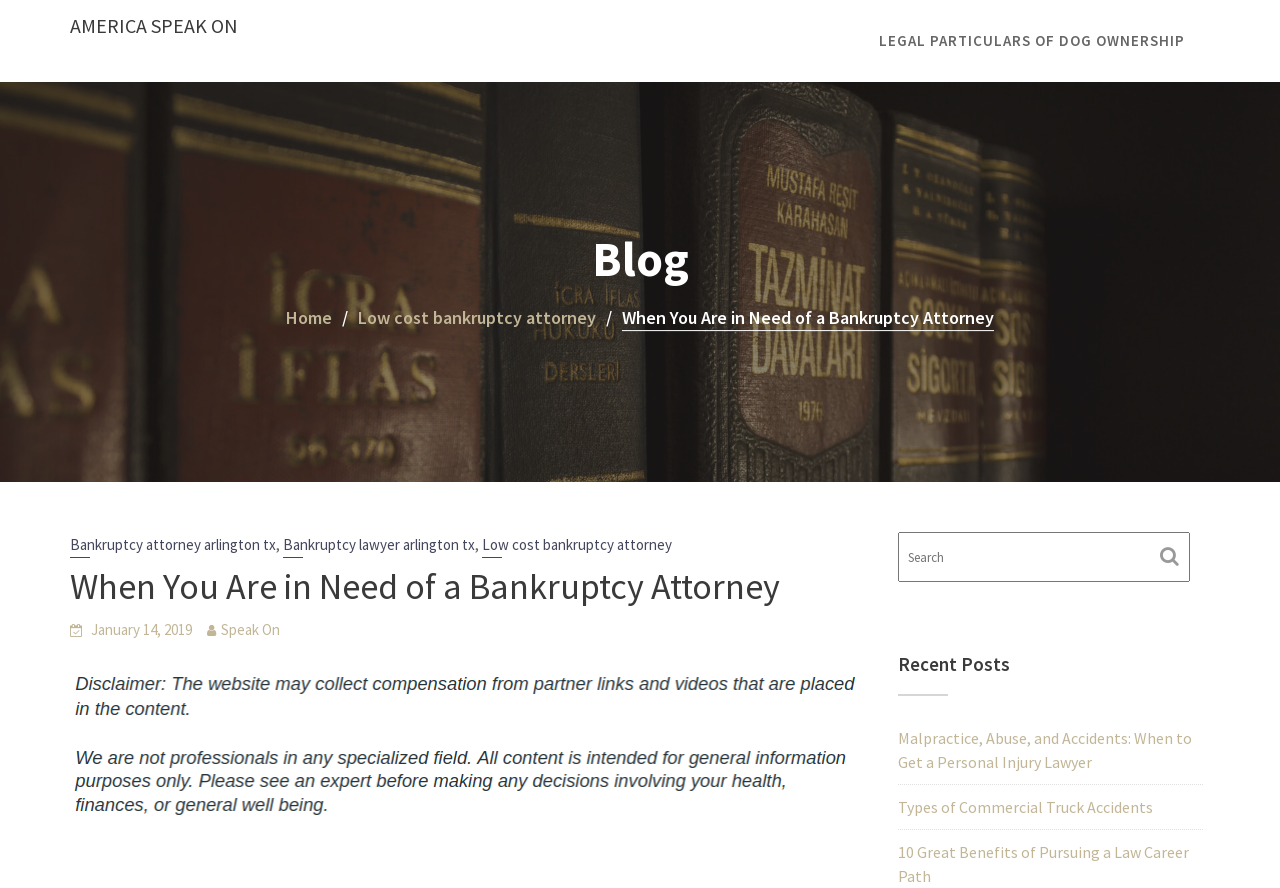Extract the main heading text from the webpage.

When You Are in Need of a Bankruptcy Attorney